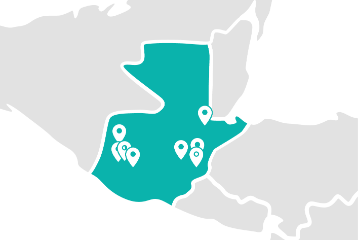Using a single word or phrase, answer the following question: 
What organization's outreach efforts are shown on the map?

MiracleFeet